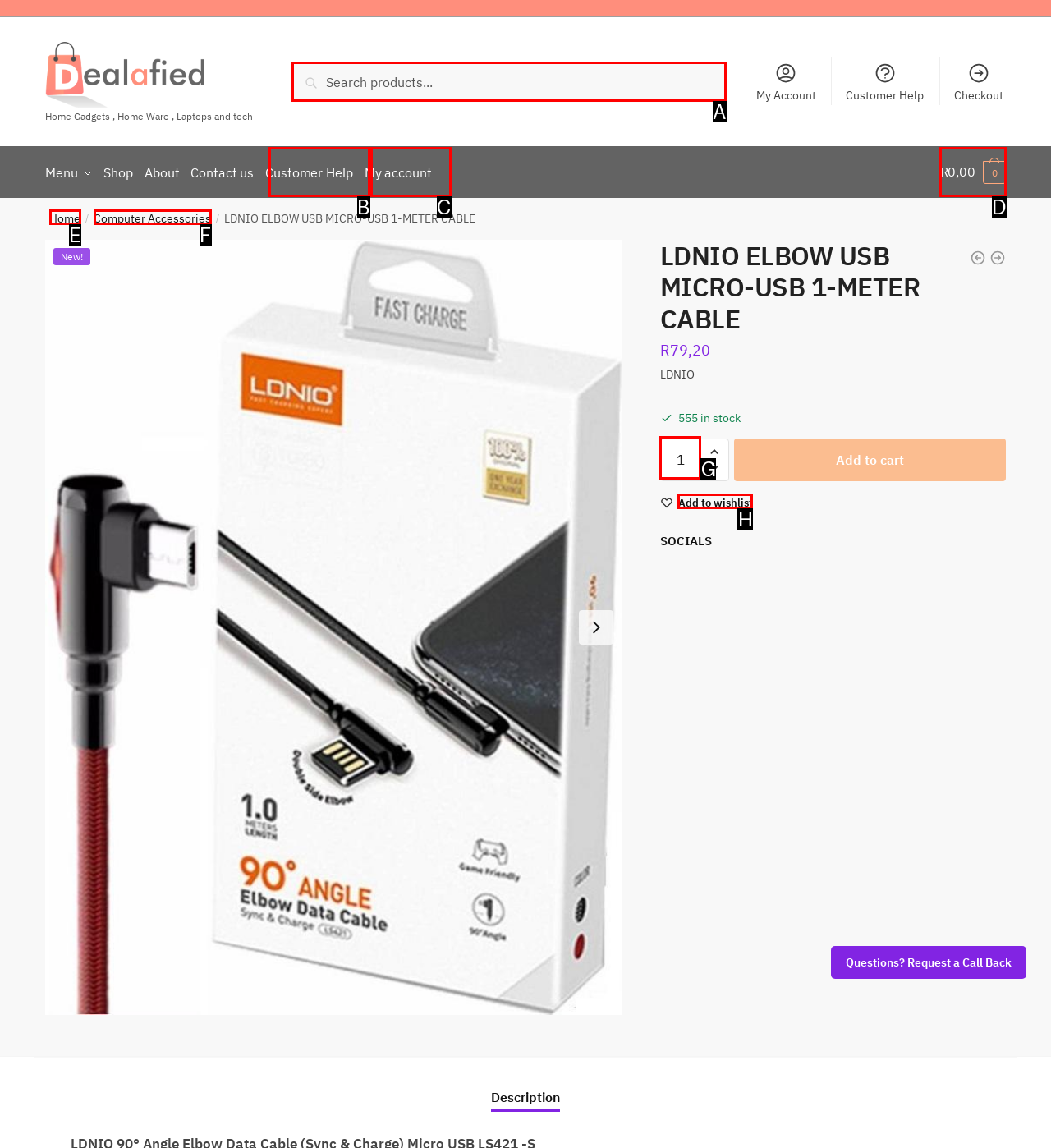Tell me which letter corresponds to the UI element that should be clicked to fulfill this instruction: Search for products
Answer using the letter of the chosen option directly.

A